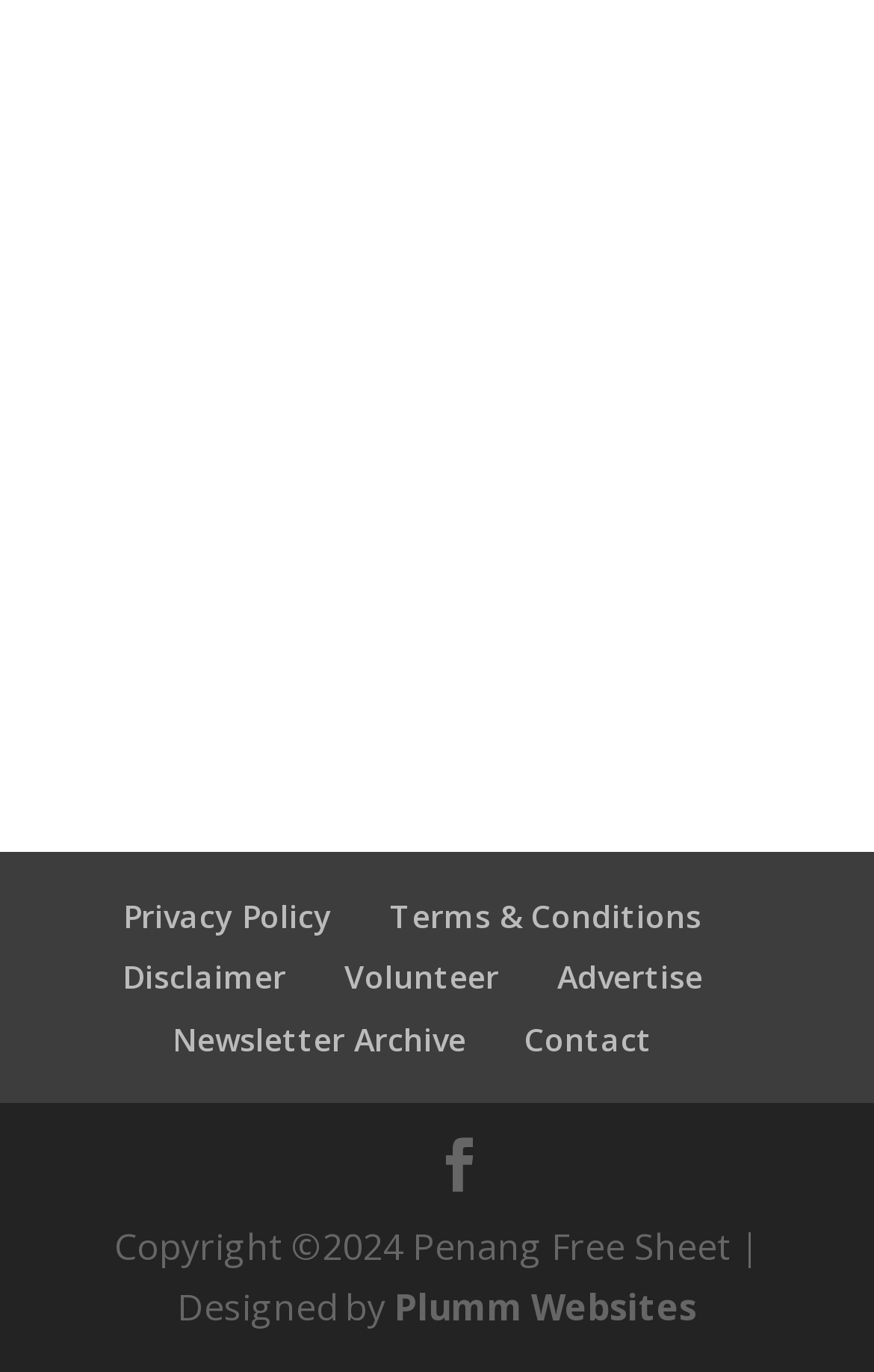Provide the bounding box coordinates of the HTML element described by the text: "Newsletter Archive". The coordinates should be in the format [left, top, right, bottom] with values between 0 and 1.

[0.197, 0.741, 0.533, 0.772]